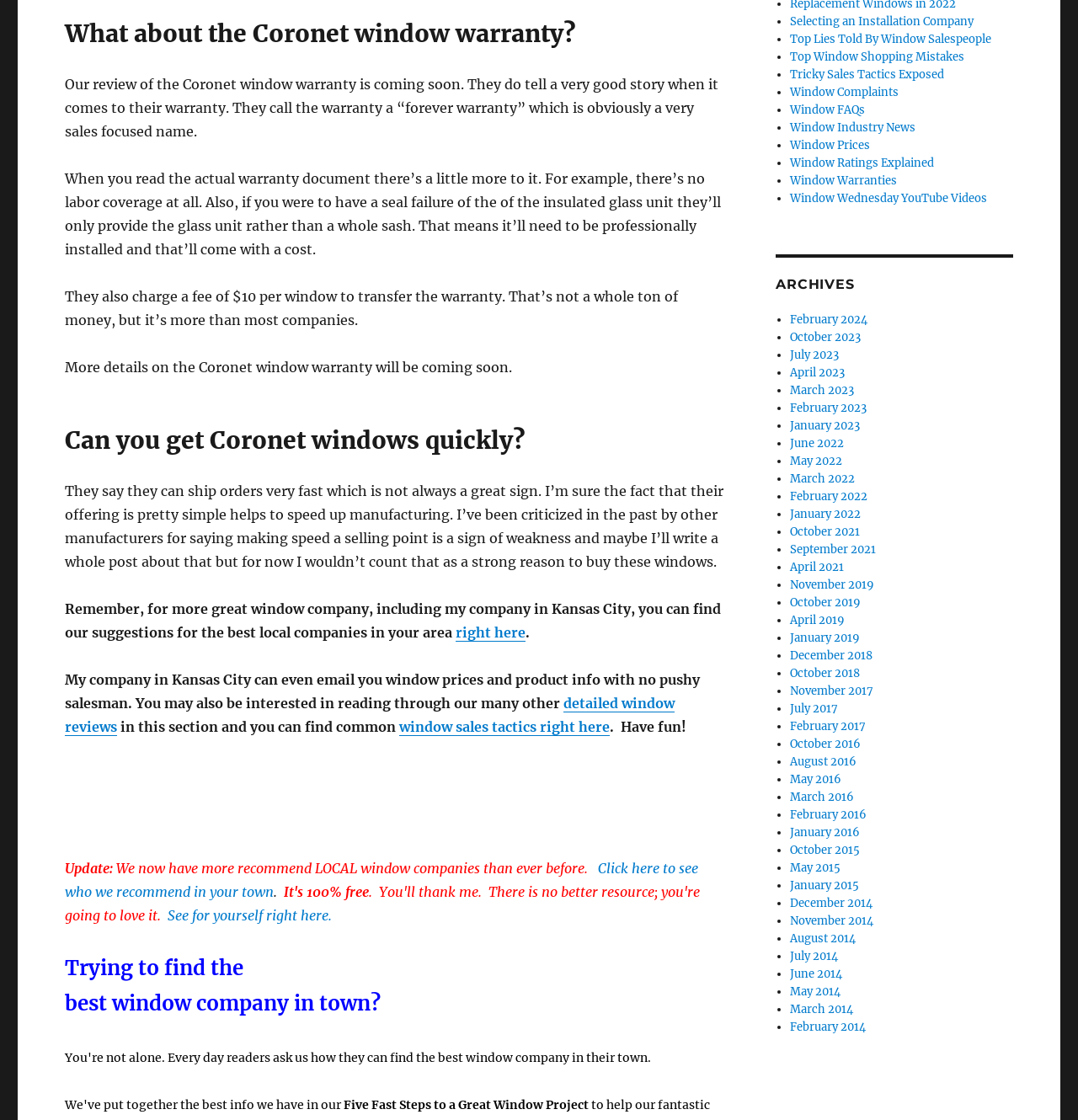Give the bounding box coordinates for the element described as: "window sales tactics right here".

[0.371, 0.641, 0.566, 0.656]